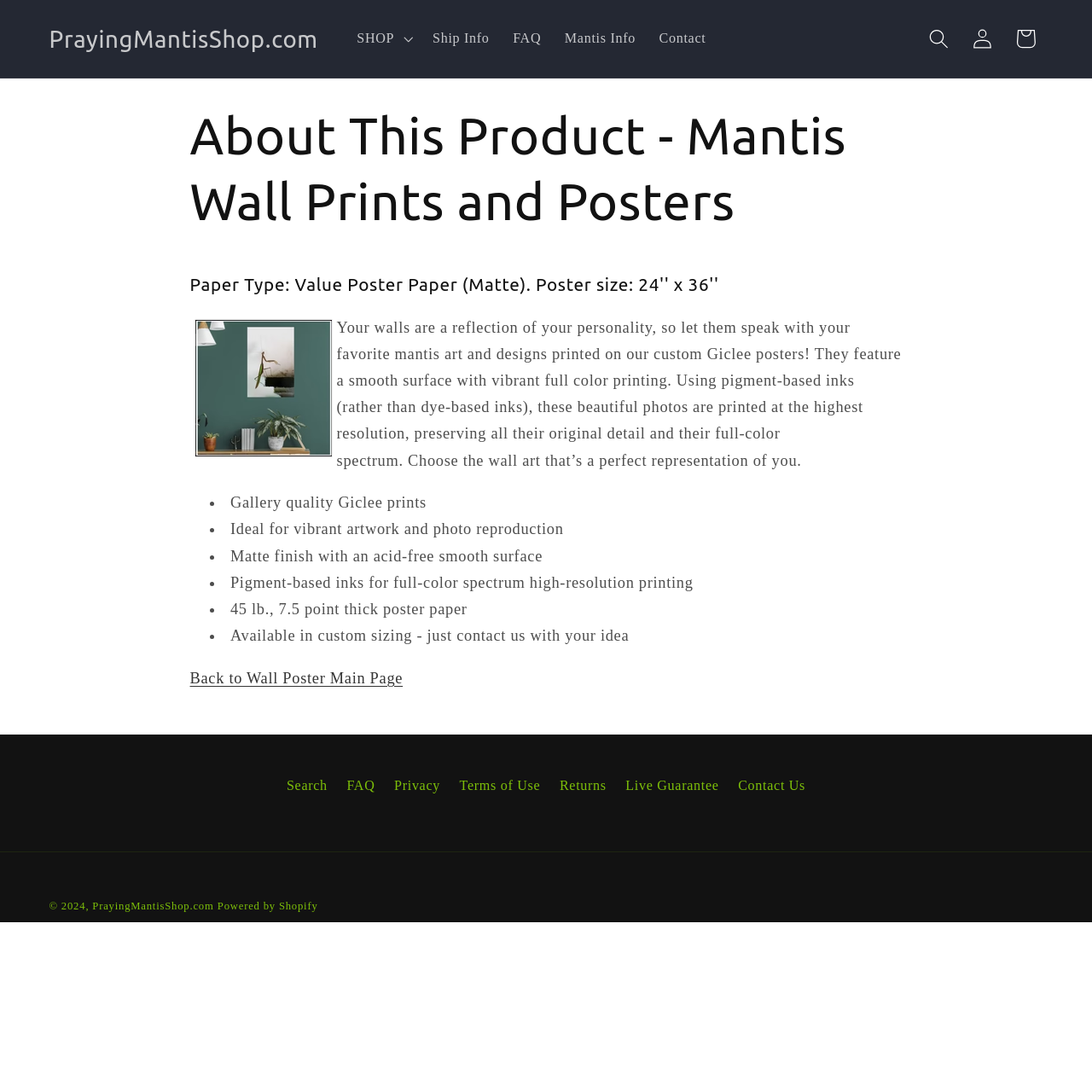Please find the bounding box for the following UI element description. Provide the coordinates in (top-left x, top-left y, bottom-right x, bottom-right y) format, with values between 0 and 1: Terms of Use

[0.421, 0.704, 0.495, 0.735]